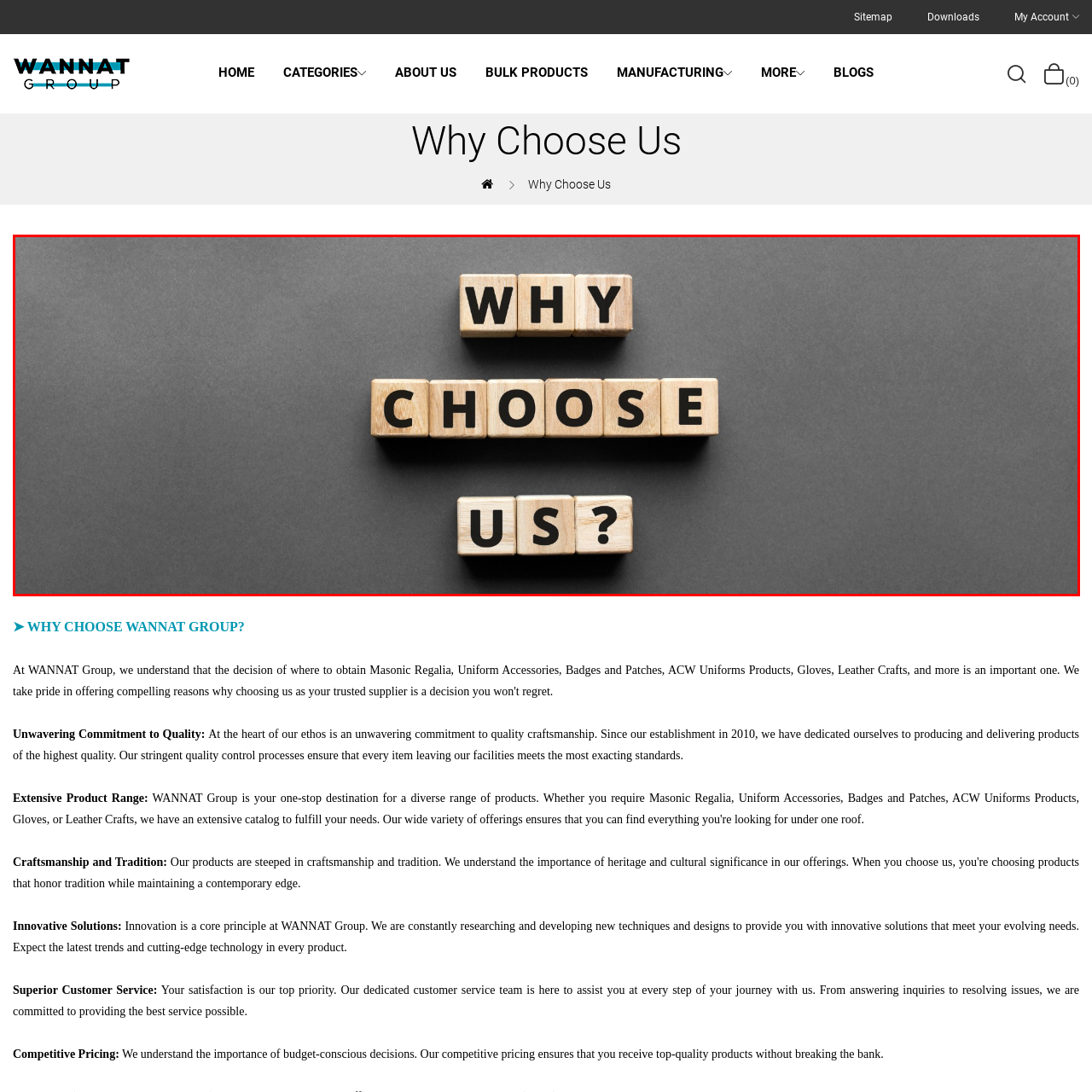What values are reflected by the image design?
Take a close look at the image within the red bounding box and respond to the question with detailed information.

The caption explains that the image design aligns with the theme of commitment to quality, extensive product range, innovative solutions, superior customer service, and competitive pricing, which are the values highlighted by the Wannat Group.